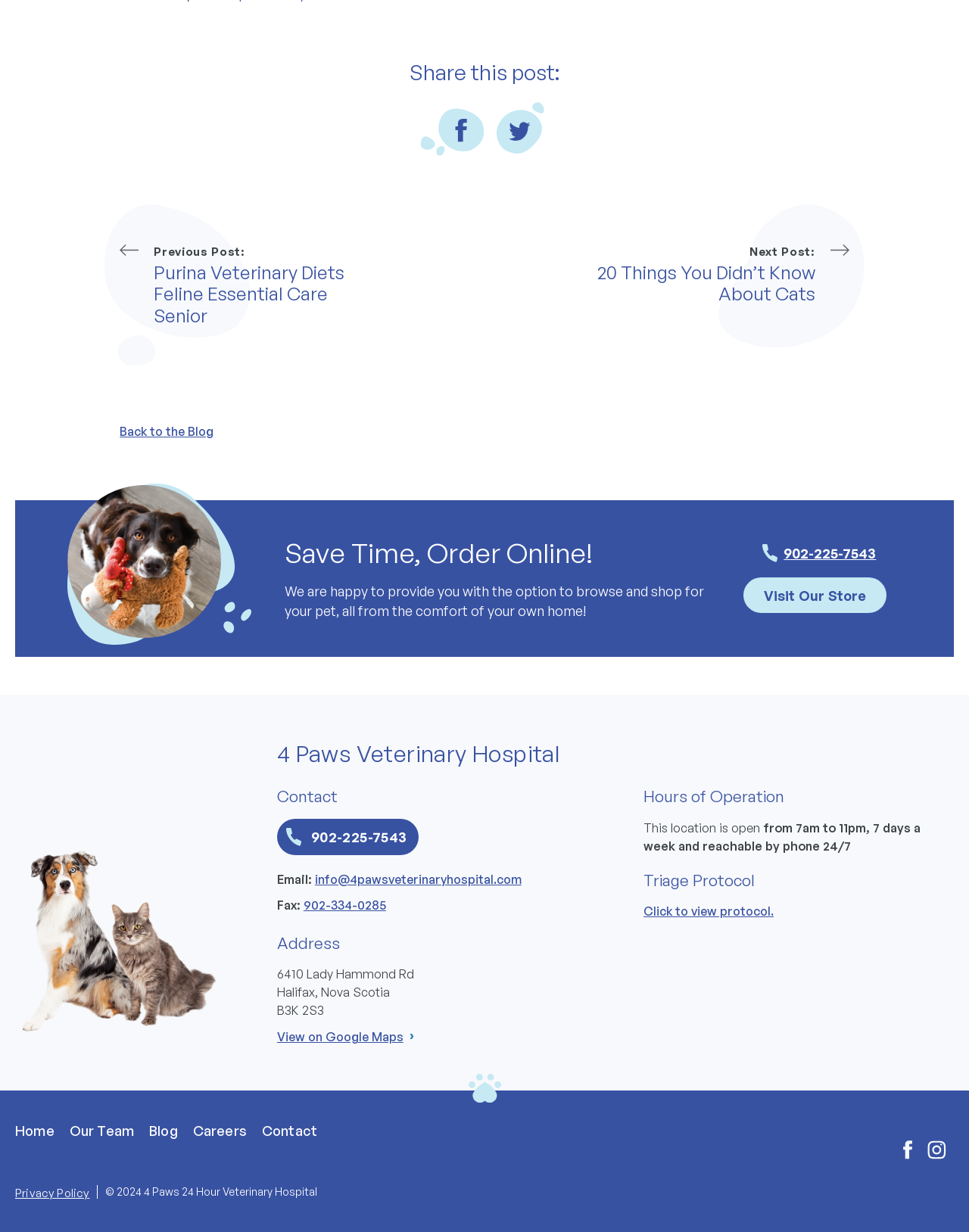Determine the bounding box coordinates of the clickable region to execute the instruction: "View on Google Maps". The coordinates should be four float numbers between 0 and 1, denoted as [left, top, right, bottom].

[0.286, 0.835, 0.416, 0.848]